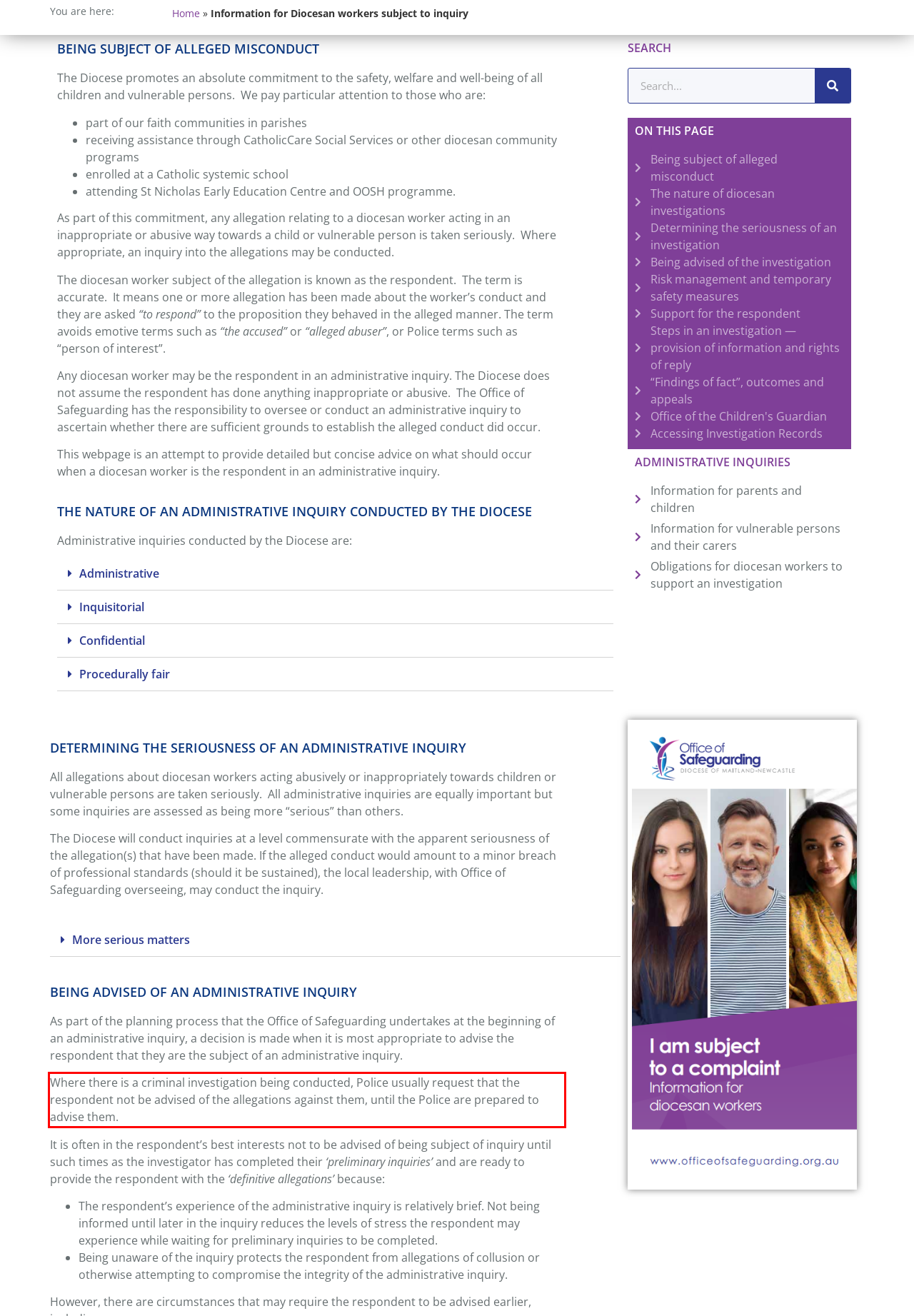Identify the text inside the red bounding box on the provided webpage screenshot by performing OCR.

Where there is a criminal investigation being conducted, Police usually request that the respondent not be advised of the allegations against them, until the Police are prepared to advise them.